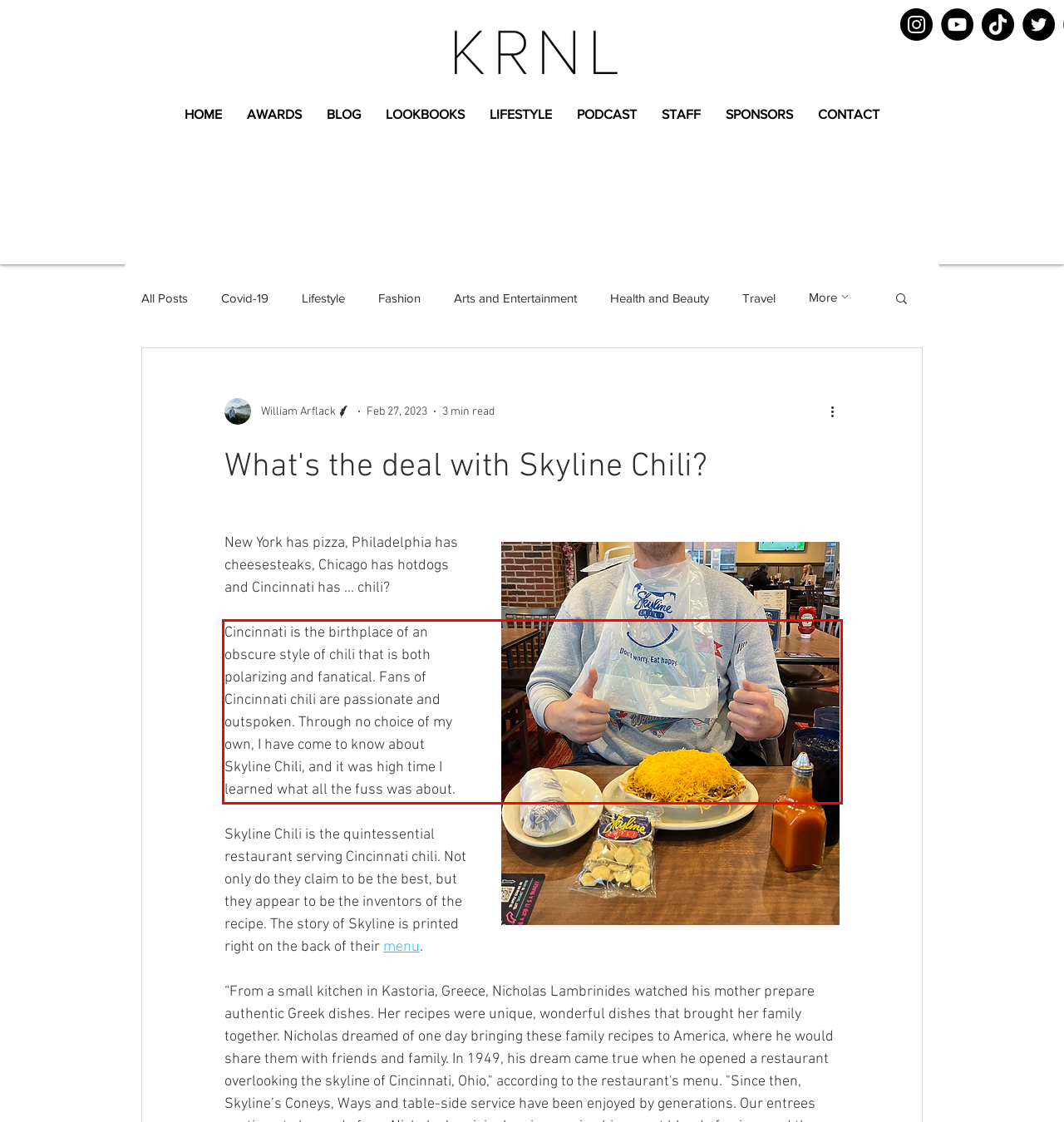Given the screenshot of a webpage, identify the red rectangle bounding box and recognize the text content inside it, generating the extracted text.

Cincinnati is the birthplace of an obscure style of chili that is both polarizing and fanatical. Fans of Cincinnati chili are passionate and outspoken. Through no choice of my own, I have come to know about Skyline Chili, and it was high time I learned what all the fuss was about.